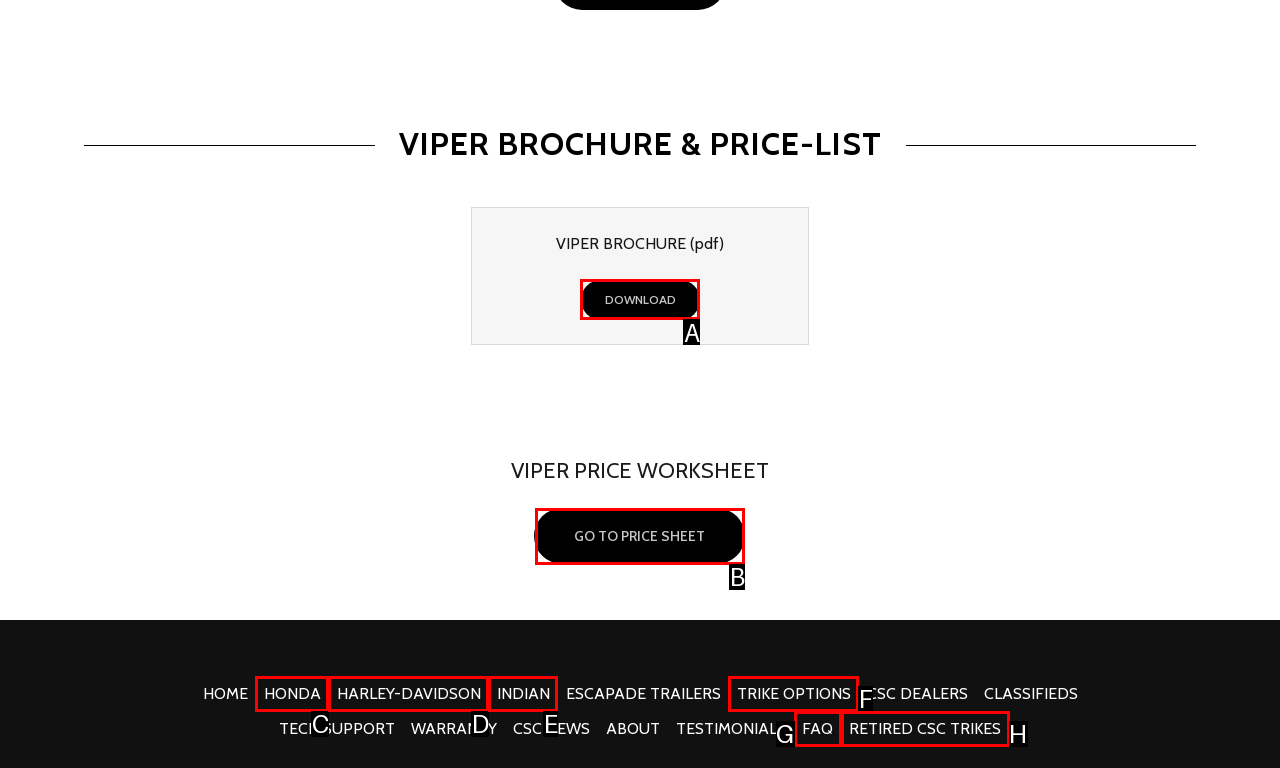Select the appropriate HTML element to click for the following task: go to price sheet
Answer with the letter of the selected option from the given choices directly.

B